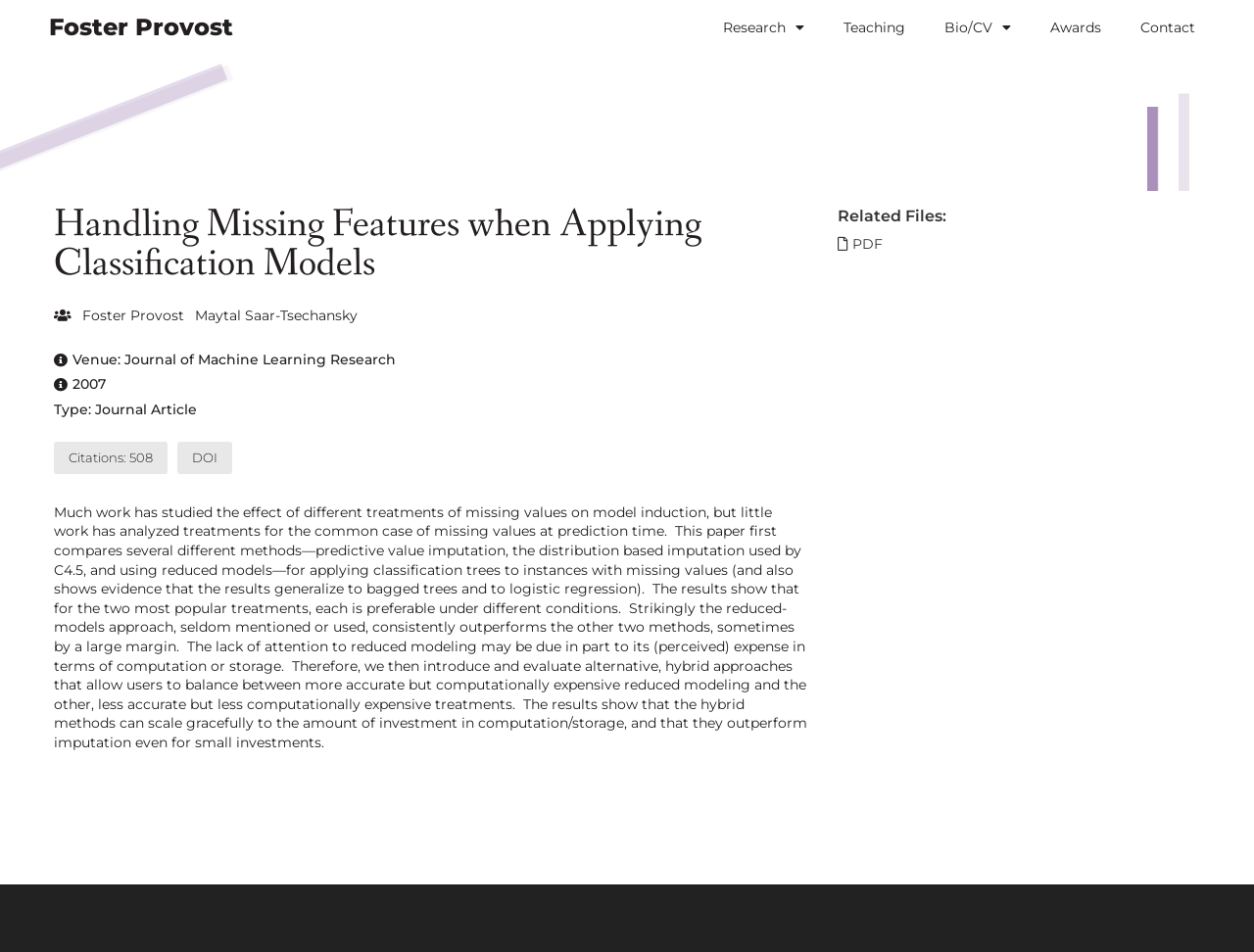With reference to the screenshot, provide a detailed response to the question below:
How many citations does this article have?

I found the number of citations by looking at the link element that says 'Citations: 508'. This is likely the number of citations because it is a common format for displaying citation counts on academic webpages.